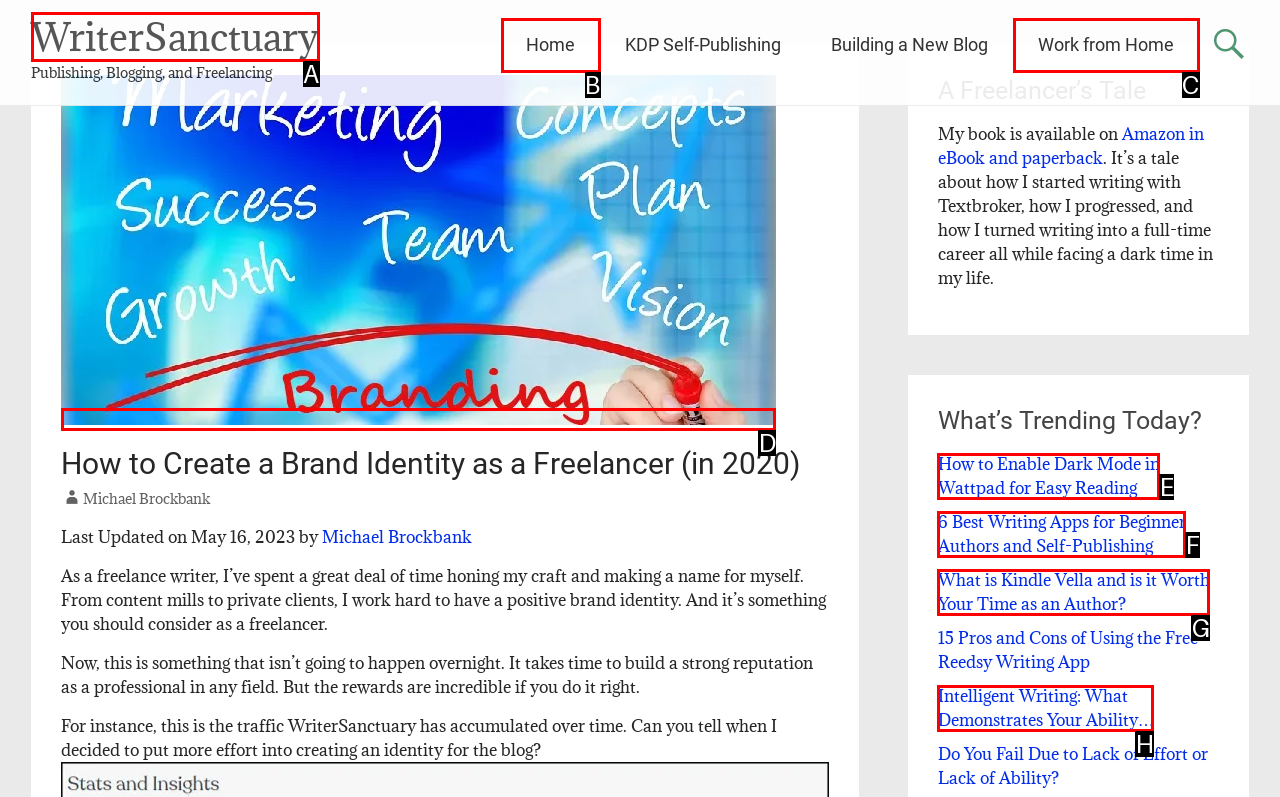For the task: Read the article 'How to Create a Brand Identity as a Freelancer (in 2020)', tell me the letter of the option you should click. Answer with the letter alone.

D